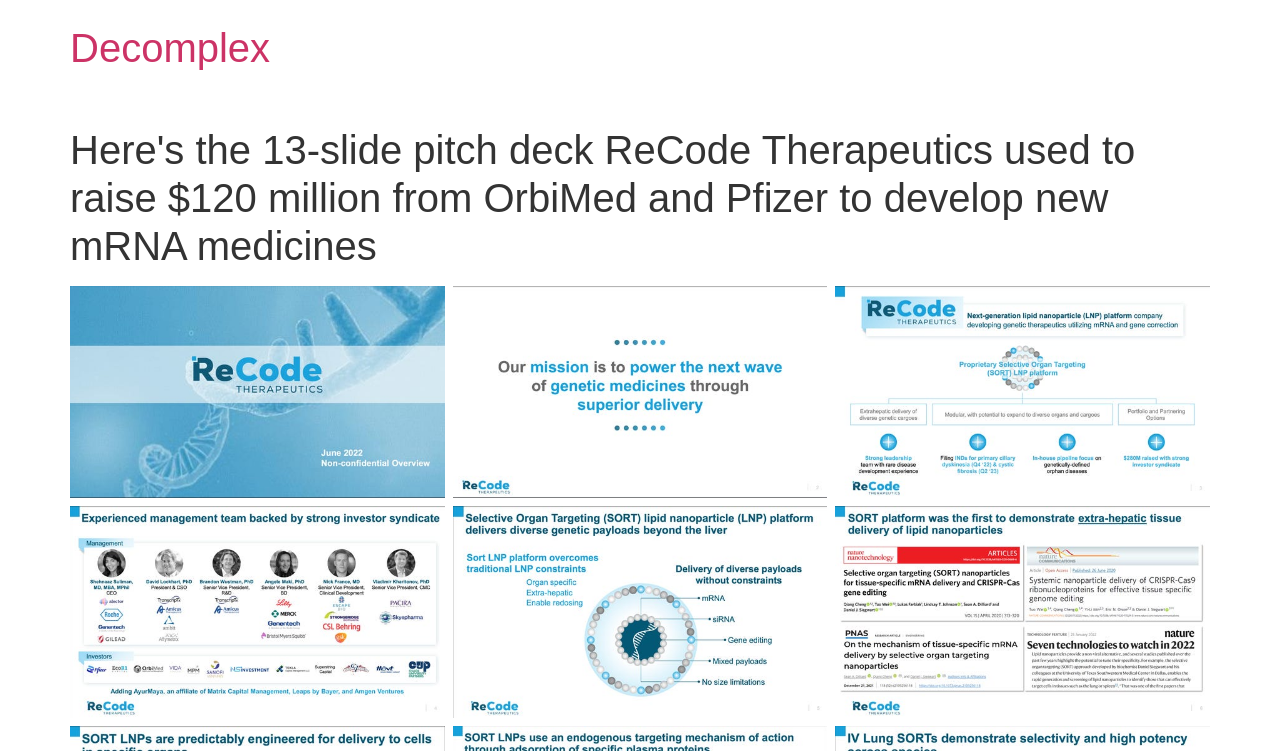Give a concise answer using only one word or phrase for this question:
What is the purpose of the pitch deck?

To develop new mRNA medicines